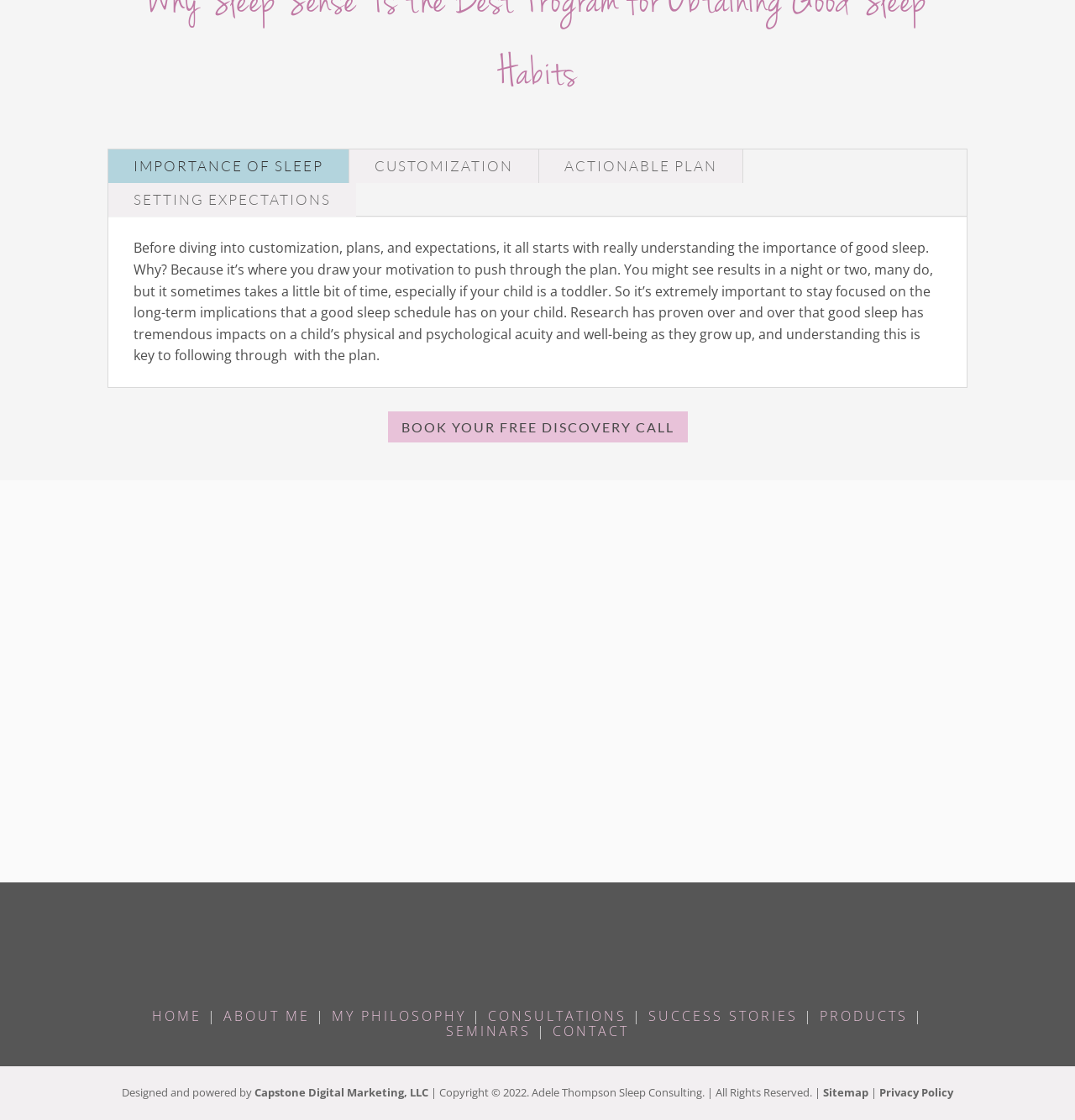What is the importance of good sleep?
Based on the image, answer the question with as much detail as possible.

According to the webpage, good sleep is important because it's where you draw your motivation to push through the plan, and it has tremendous impacts on a child's physical and psychological acuity and well-being as they grow up.